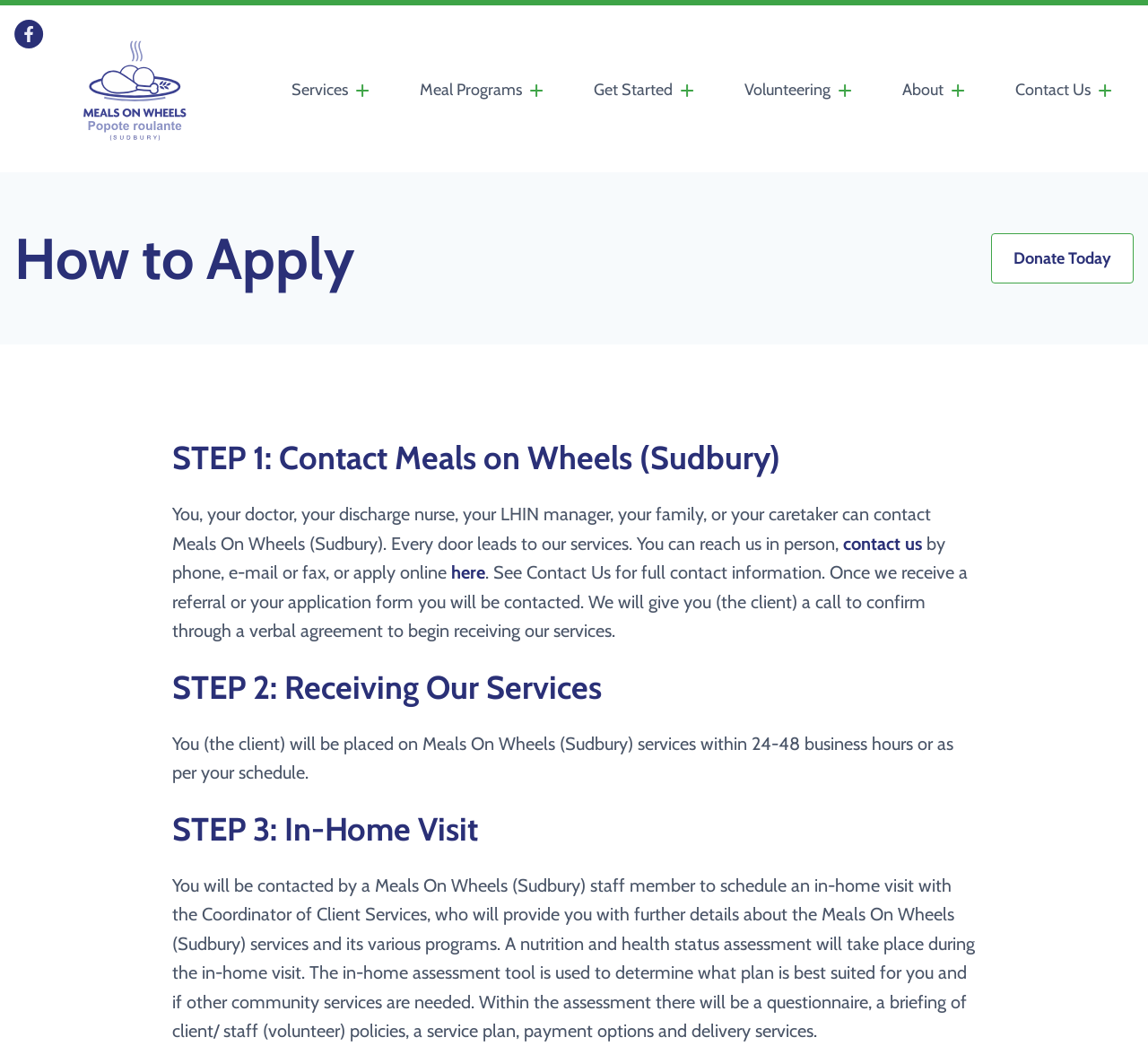What is the first step to apply for Meals on Wheels?
Please provide a detailed and comprehensive answer to the question.

The first step to apply for Meals on Wheels is to contact Meals on Wheels (Sudbury) as stated in the webpage. This can be done by the individual, their doctor, discharge nurse, LHIN manager, family, or caretaker. The contact information is provided in the 'Contact Us' section.